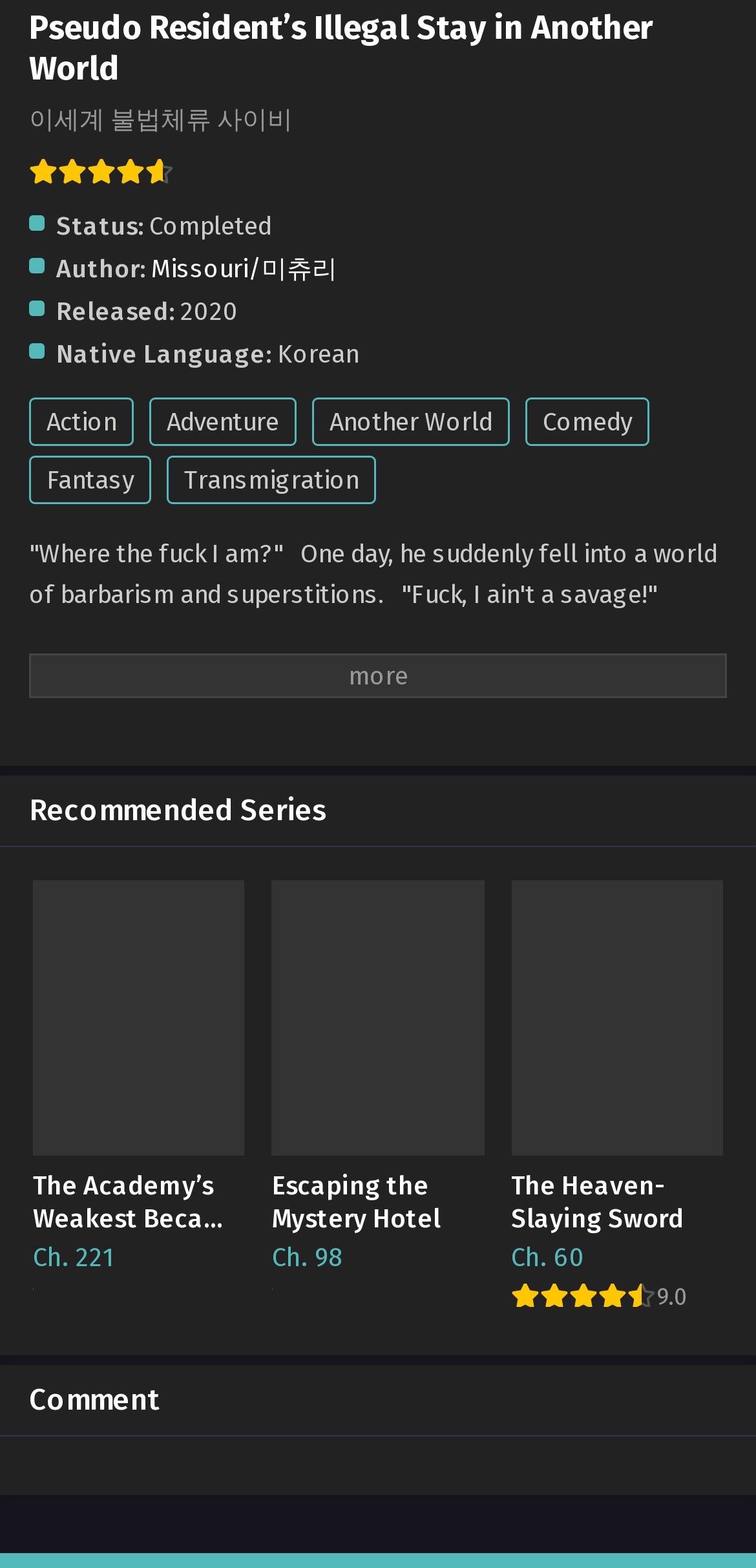From the screenshot, find the bounding box of the UI element matching this description: "Another World". Supply the bounding box coordinates in the form [left, top, right, bottom], each a float between 0 and 1.

[0.413, 0.254, 0.674, 0.285]